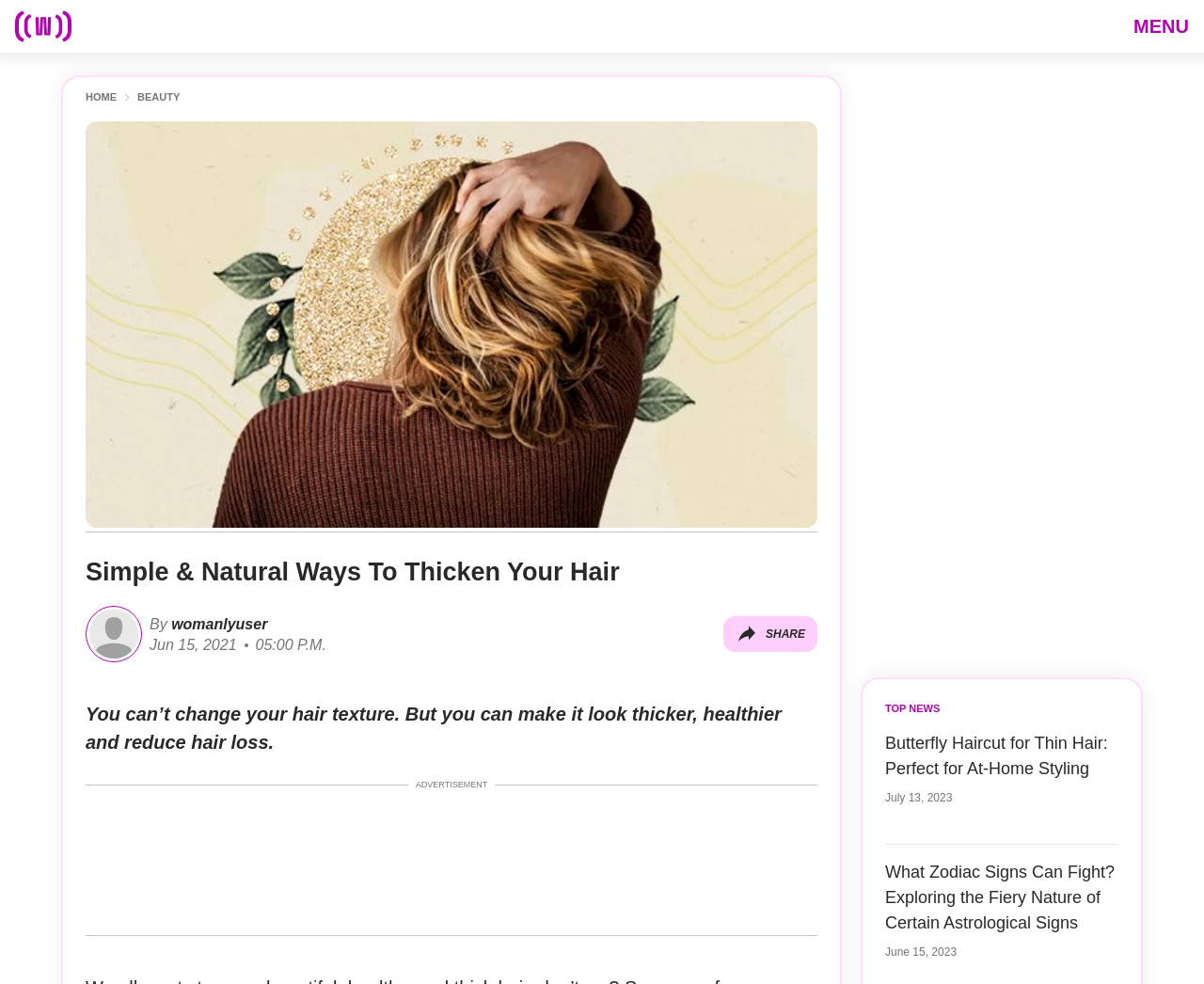Give a short answer using one word or phrase for the question:
Who wrote the article?

Womanlyuser